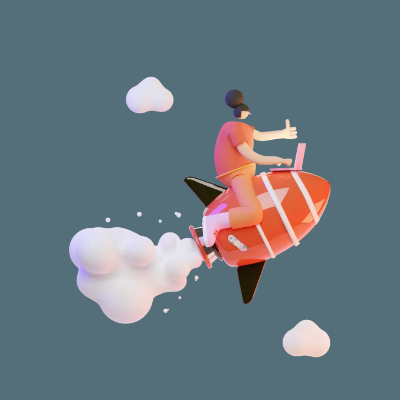Please reply with a single word or brief phrase to the question: 
What is the person wearing?

A bright orange outfit